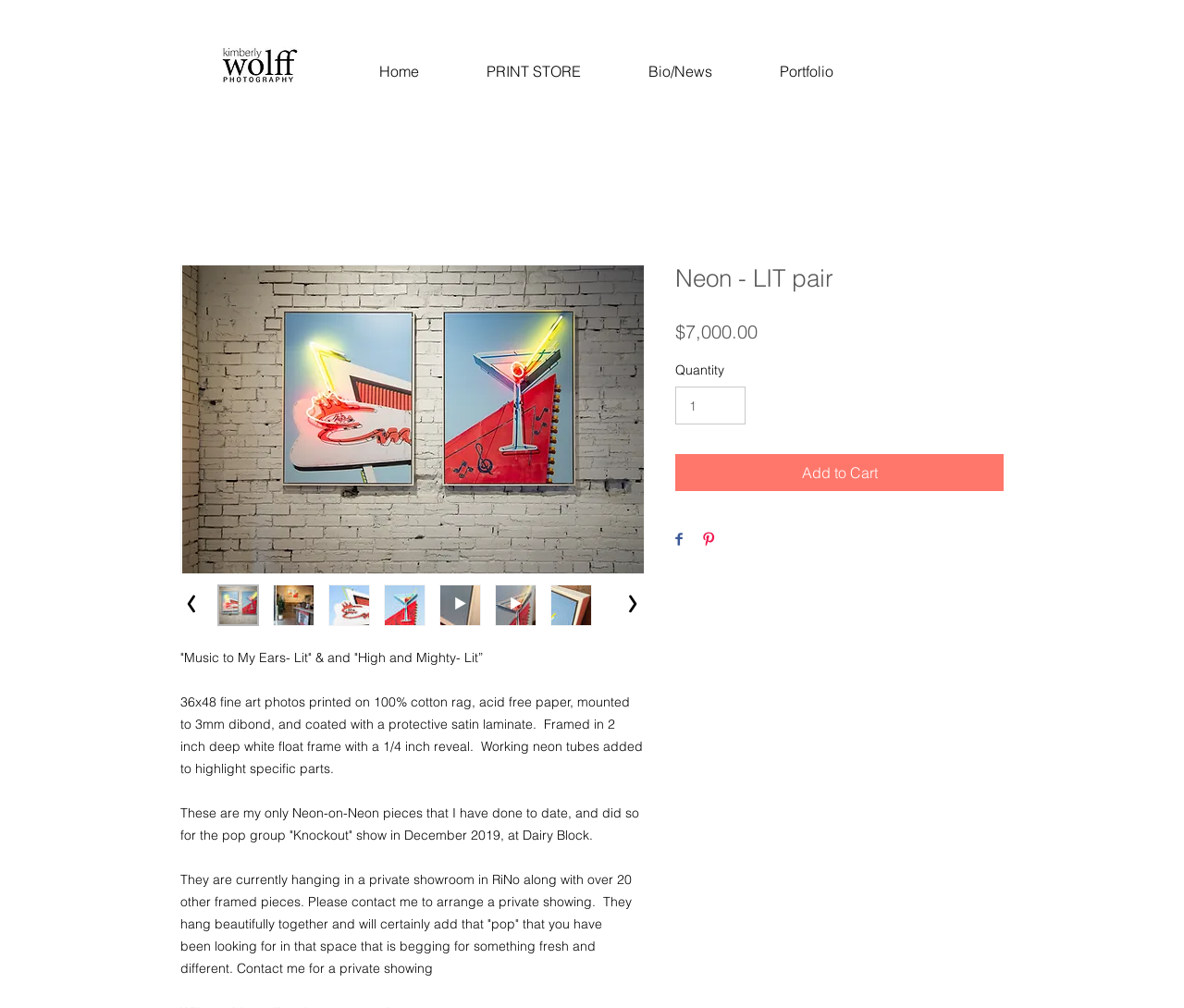Identify the first-level heading on the webpage and generate its text content.

Neon - LIT pair